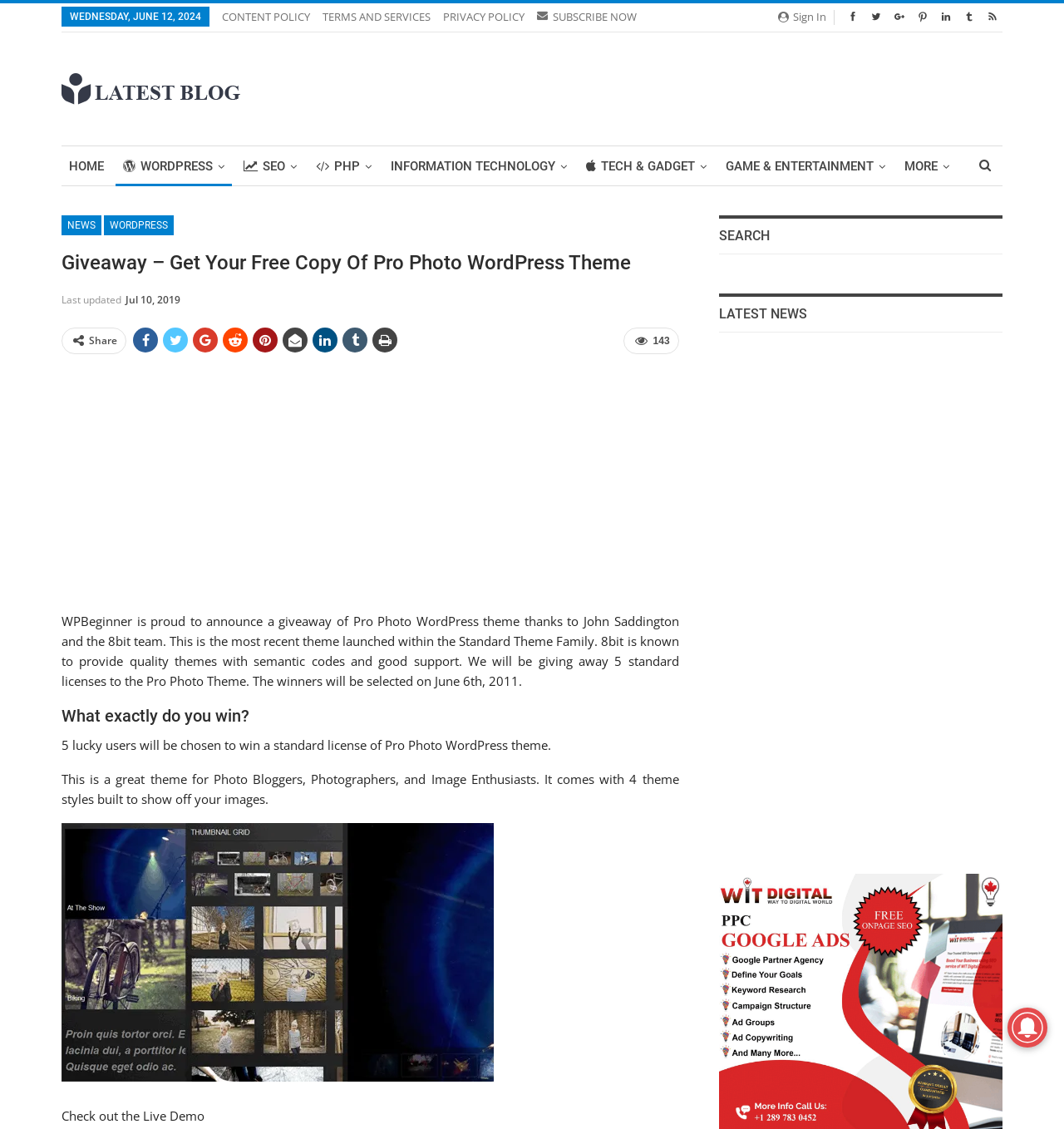Please locate the UI element described by "Beginners Guide318" and provide its bounding box coordinates.

[0.675, 0.739, 0.751, 0.752]